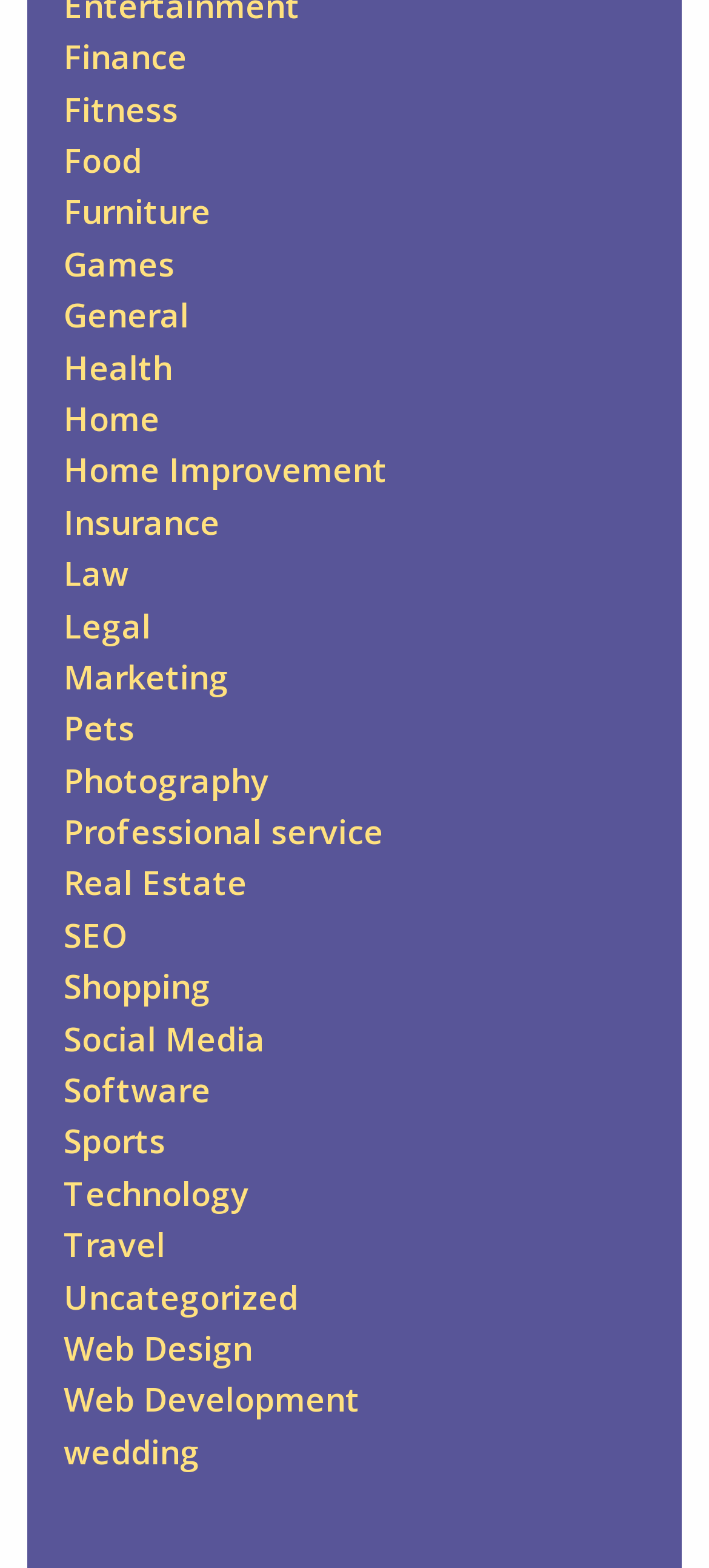Locate the bounding box coordinates of the element that should be clicked to execute the following instruction: "Click on Finance".

[0.09, 0.022, 0.264, 0.05]